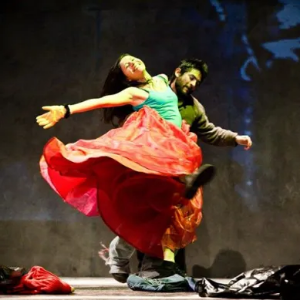Break down the image and describe every detail you can observe.

The image captures a dynamic moment from a theatrical performance, showcasing two actors engrossed in an expressive dance. The female performer, wearing a vibrant red skirt that flows dramatically around her, is lifted by her male counterpart, who is dressed in a more subdued attire. Their movement conveys a sense of energy and emotion, suggesting a narrative of connection or struggle. The backdrop appears textured and dark, enhancing the vividness of the performers and their costumes, which contrast sharply with the stage environment. This scene is likely from the performance titled "1st Chicago International Latino Theater Launches This Fall," highlighting the innovative and passionate work presented in the world of theater. The festival promises to feature major international companies, emphasizing cultural richness and artistic collaboration on prominent stages in Chicago.